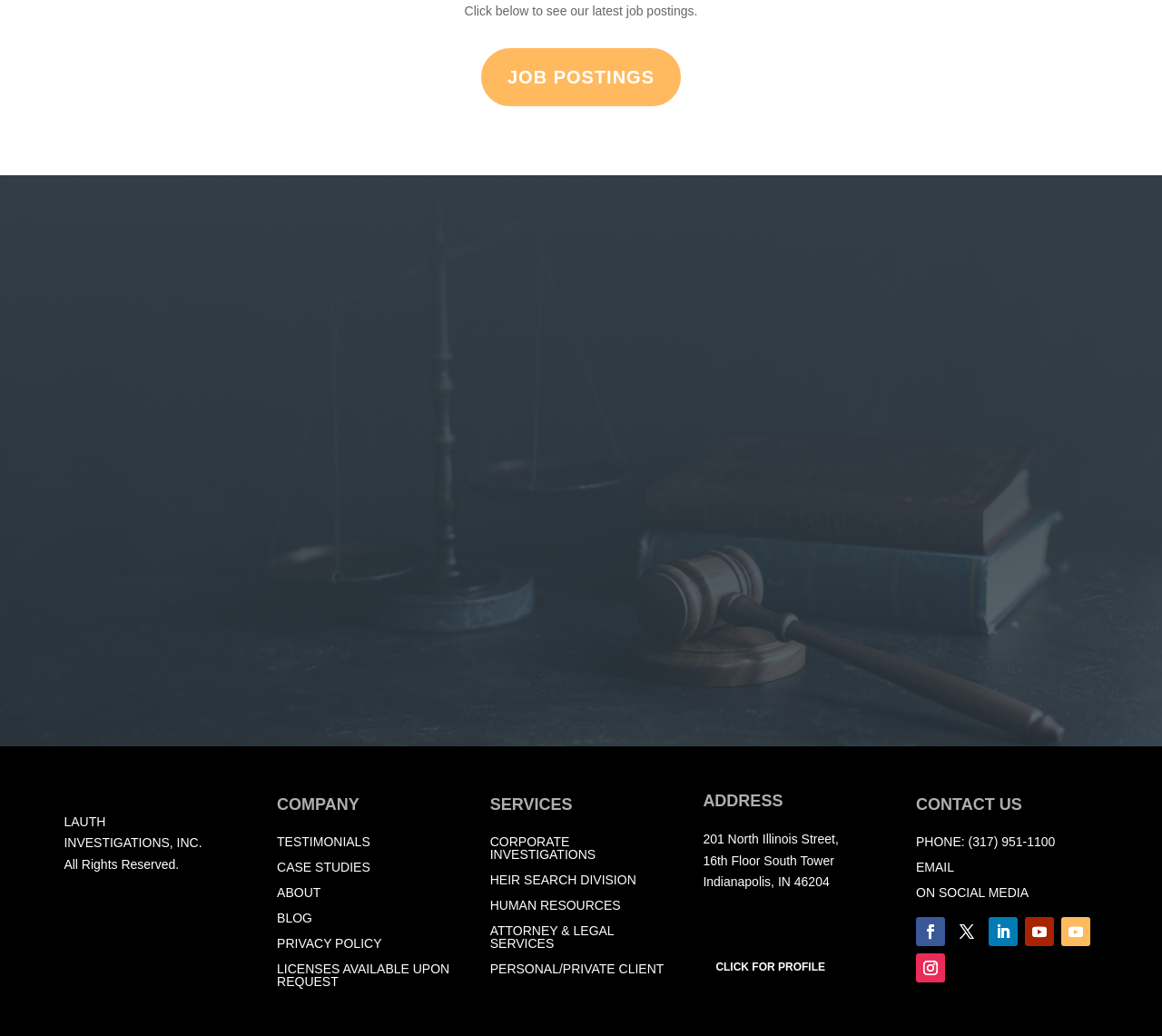Please locate the bounding box coordinates of the region I need to click to follow this instruction: "Get in touch with a Lauth".

[0.43, 0.554, 0.57, 0.596]